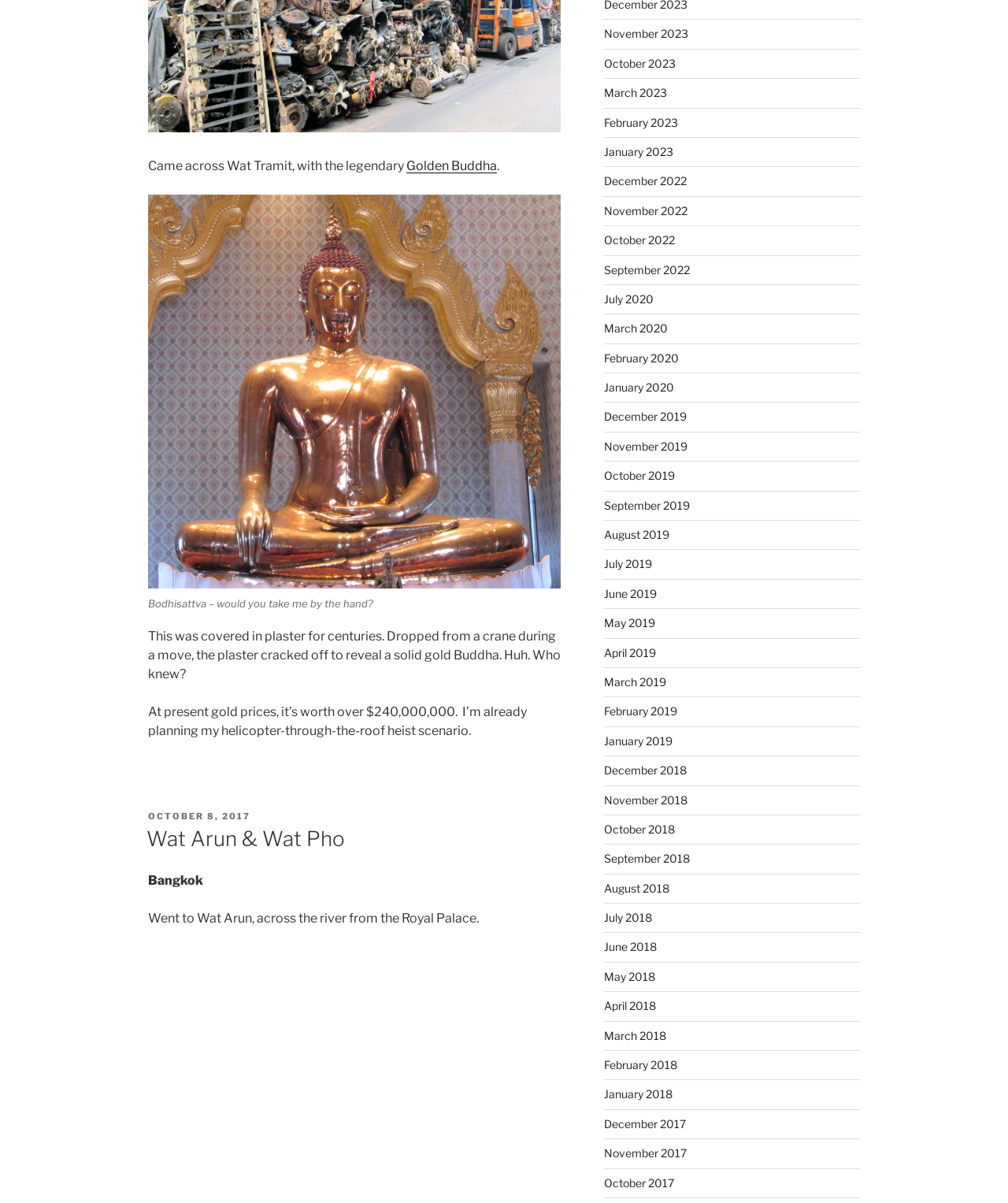Locate and provide the bounding box coordinates for the HTML element that matches this description: "May 2018".

[0.599, 0.806, 0.65, 0.817]